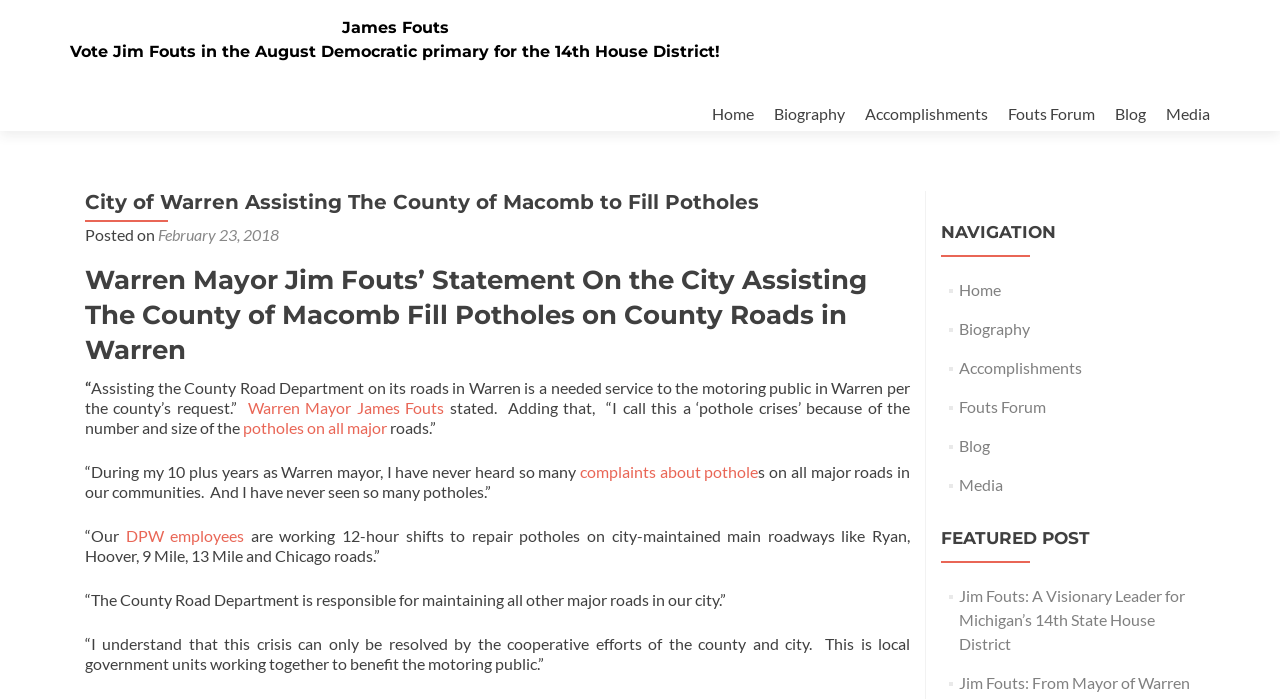Please find the bounding box coordinates of the section that needs to be clicked to achieve this instruction: "Read the latest blog post".

[0.871, 0.137, 0.895, 0.187]